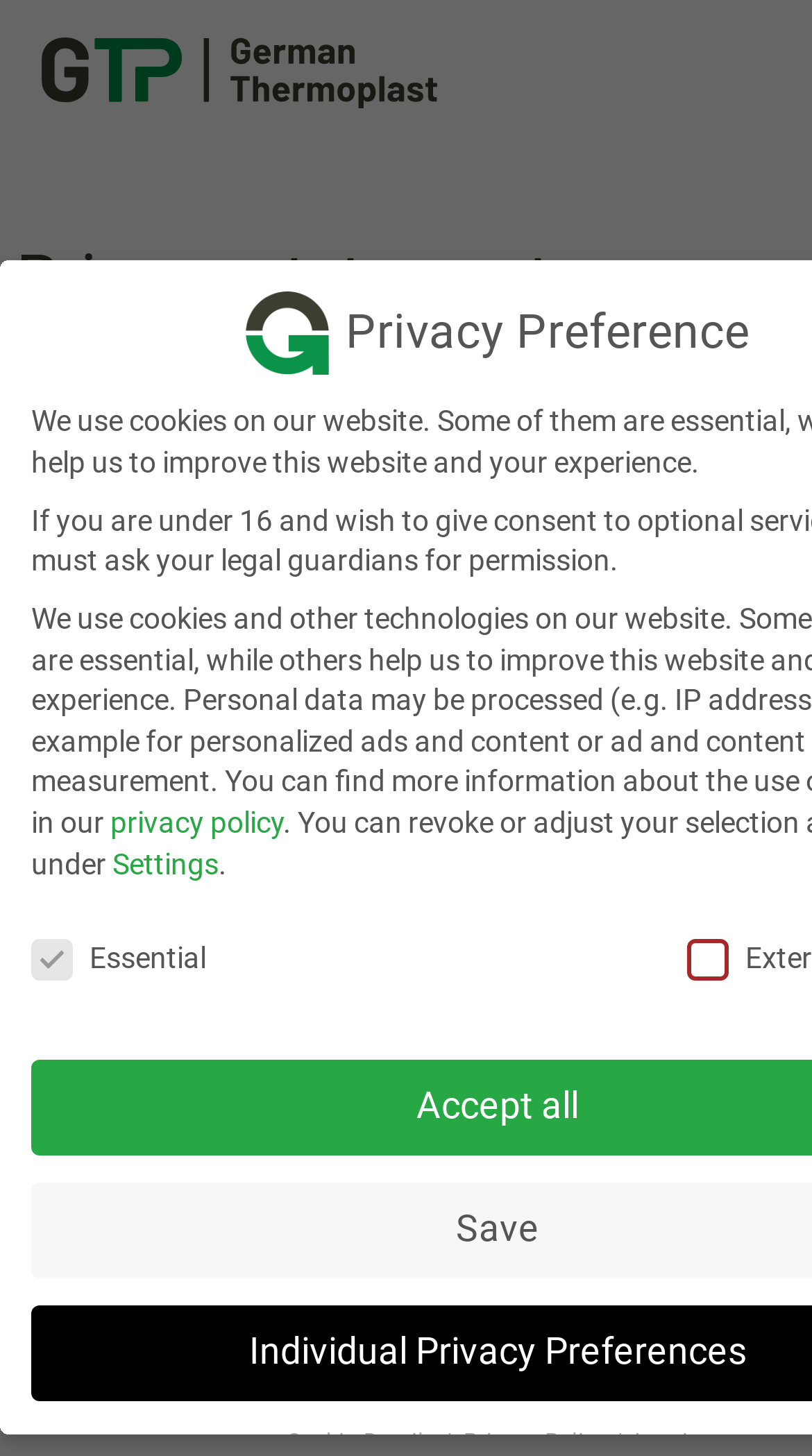Using the provided element description, identify the bounding box coordinates as (top-left x, top-left y, bottom-right x, bottom-right y). Ensure all values are between 0 and 1. Description: Settings

[0.138, 0.581, 0.269, 0.604]